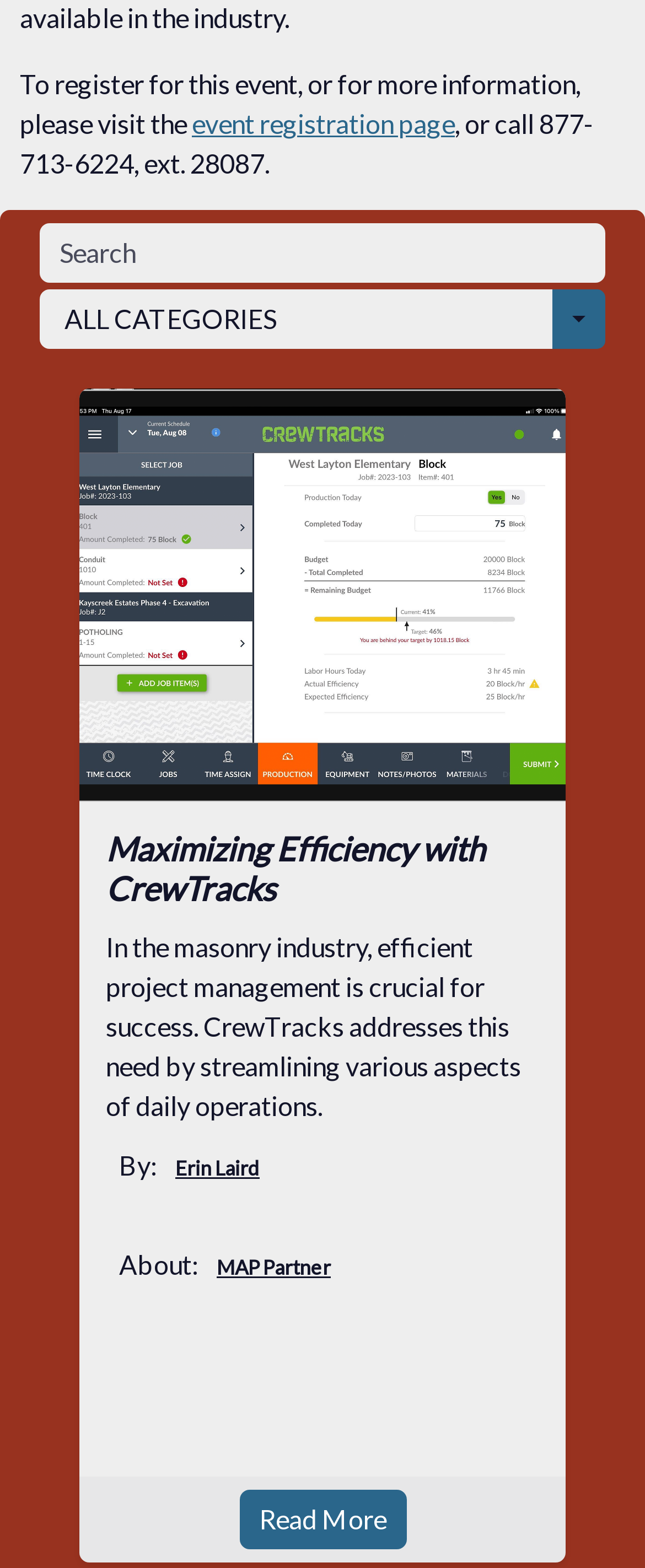Extract the bounding box coordinates for the described element: "event registration page". The coordinates should be represented as four float numbers between 0 and 1: [left, top, right, bottom].

[0.297, 0.069, 0.705, 0.089]